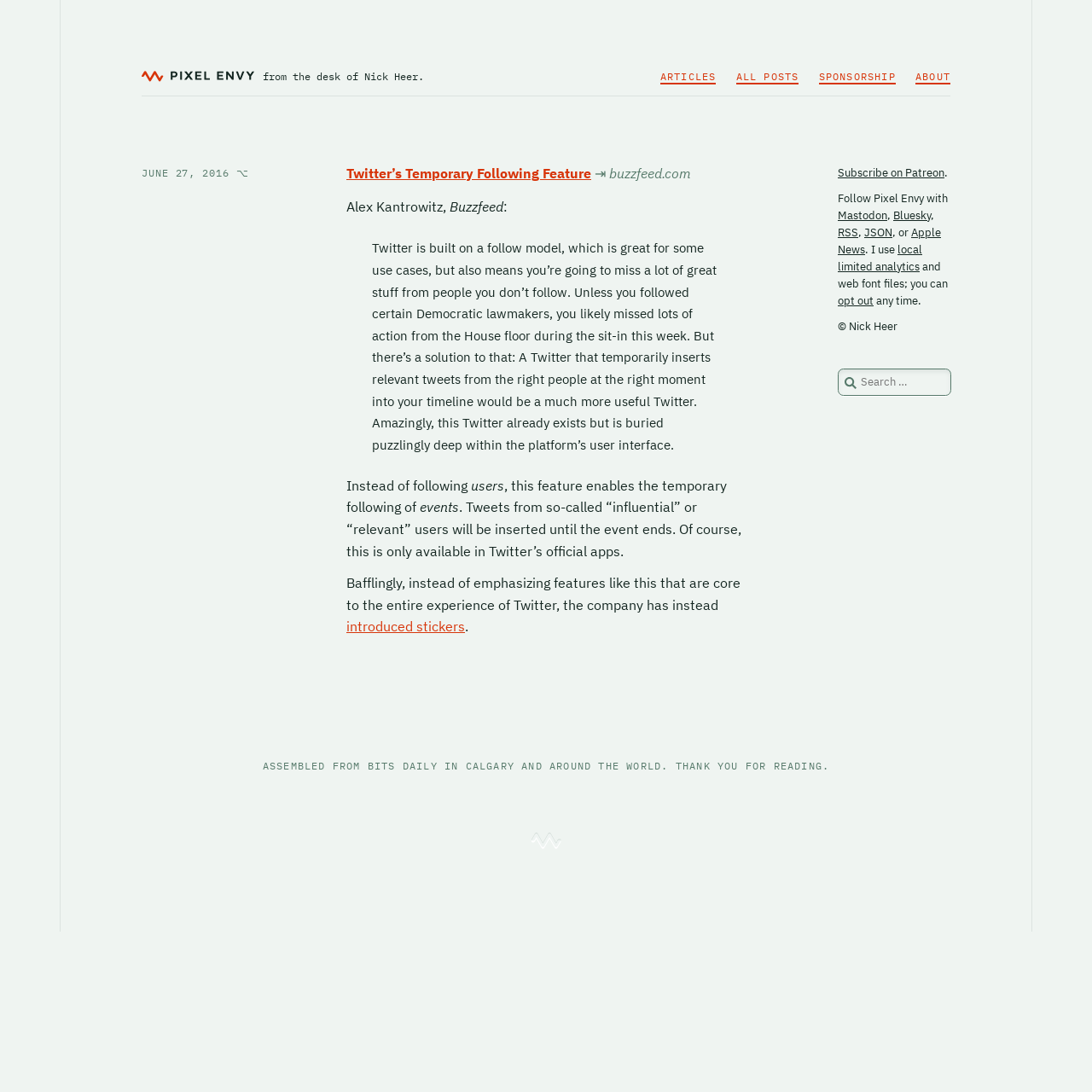Please find and generate the text of the main heading on the webpage.

Twitter’s Temporary Following Feature ⇥ buzzfeed.com